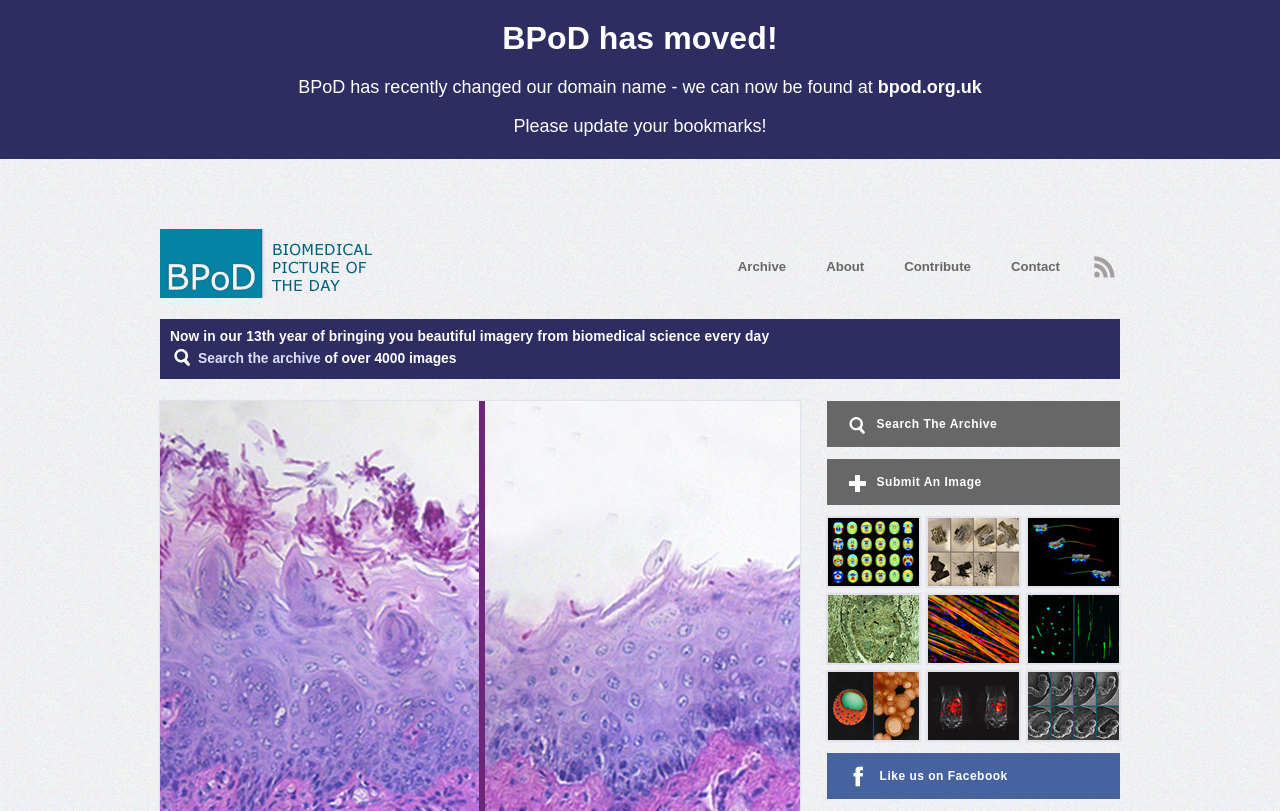Please identify the bounding box coordinates of the clickable area that will allow you to execute the instruction: "Like us on Facebook".

[0.646, 0.929, 0.875, 0.986]